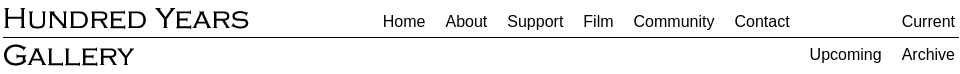Answer the following in one word or a short phrase: 
How many menu items are available?

10